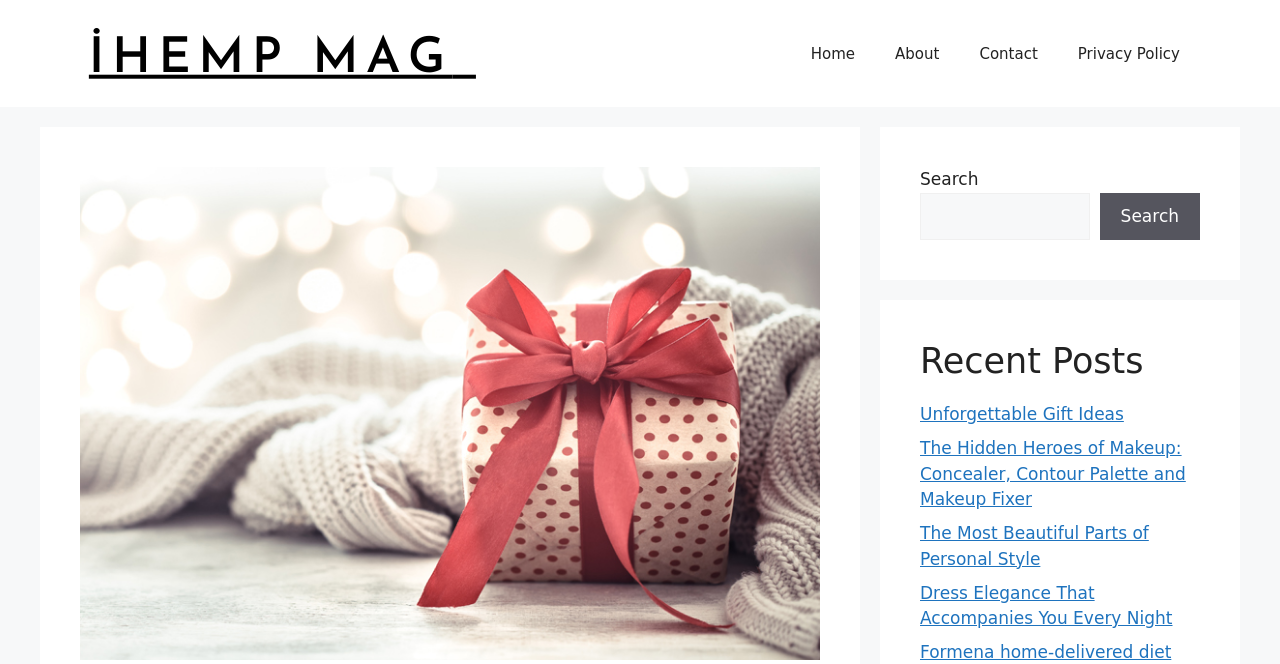With reference to the image, please provide a detailed answer to the following question: What is the title of the section below the search box?

I found the answer by looking at the heading element below the search box, which contains the text 'Recent Posts'.